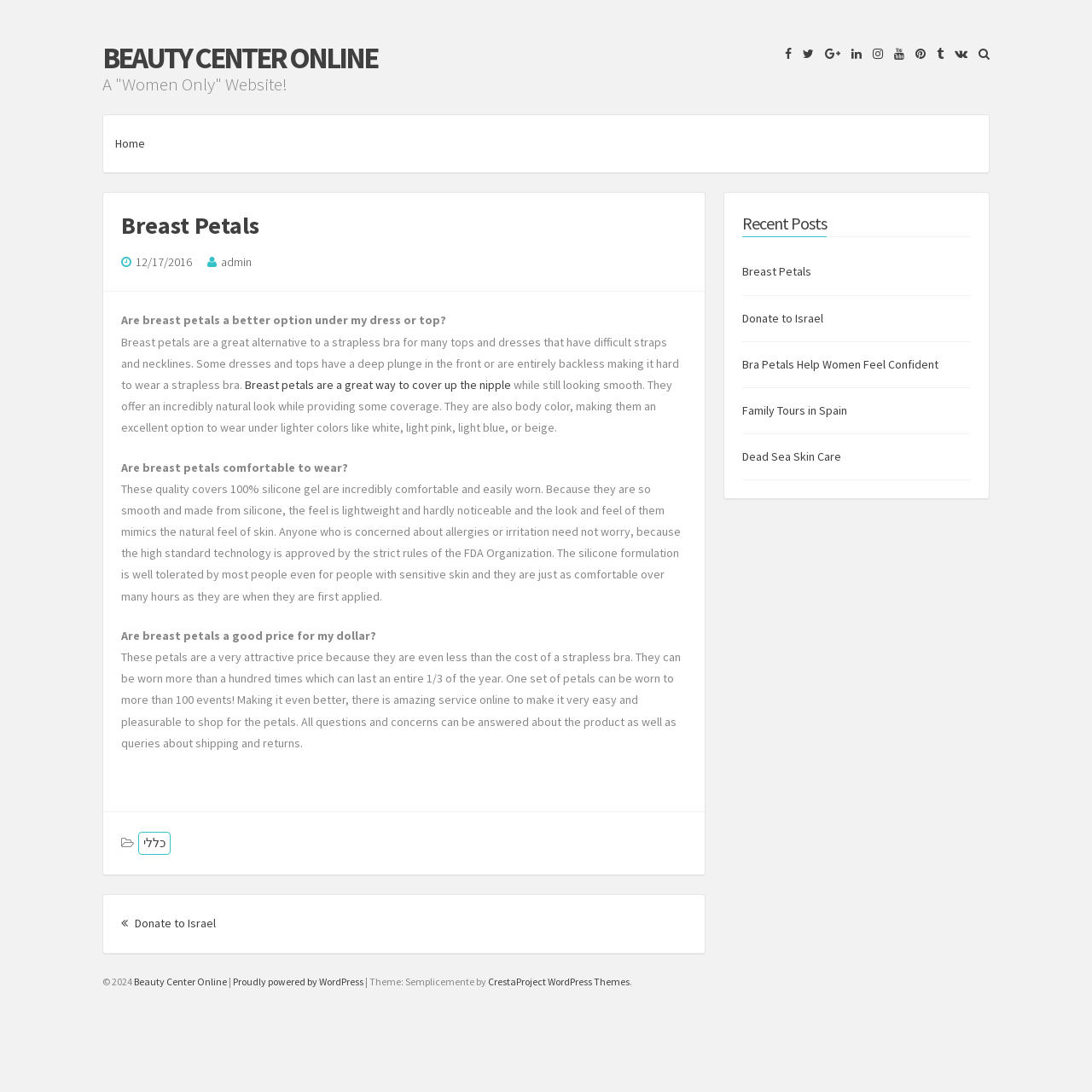Find the UI element described as: "Beauty Center Online" and predict its bounding box coordinates. Ensure the coordinates are four float numbers between 0 and 1, [left, top, right, bottom].

[0.094, 0.036, 0.345, 0.07]